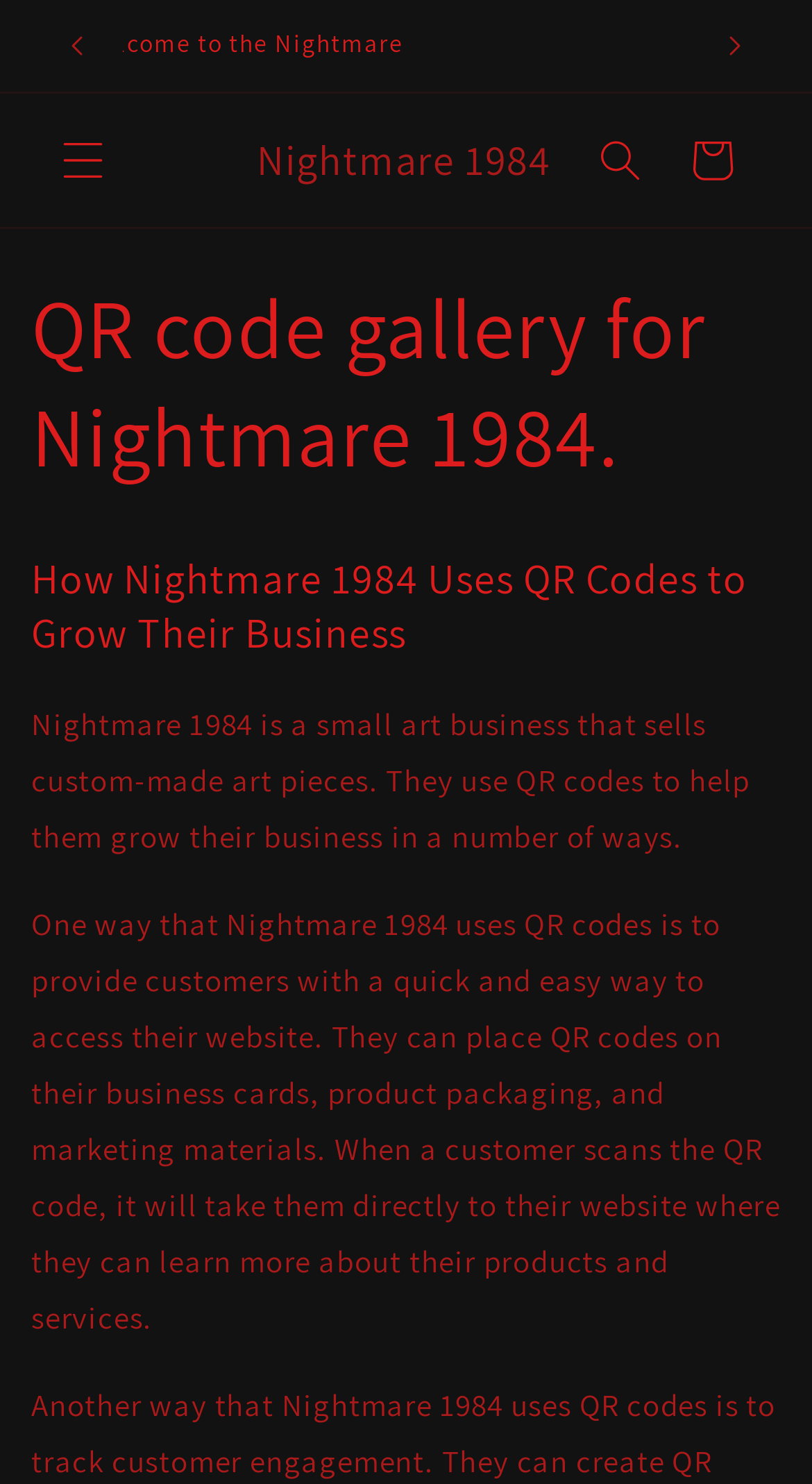Give a one-word or short-phrase answer to the following question: 
Where can Nightmare 1984 place QR codes?

Business cards, product packaging, and marketing materials